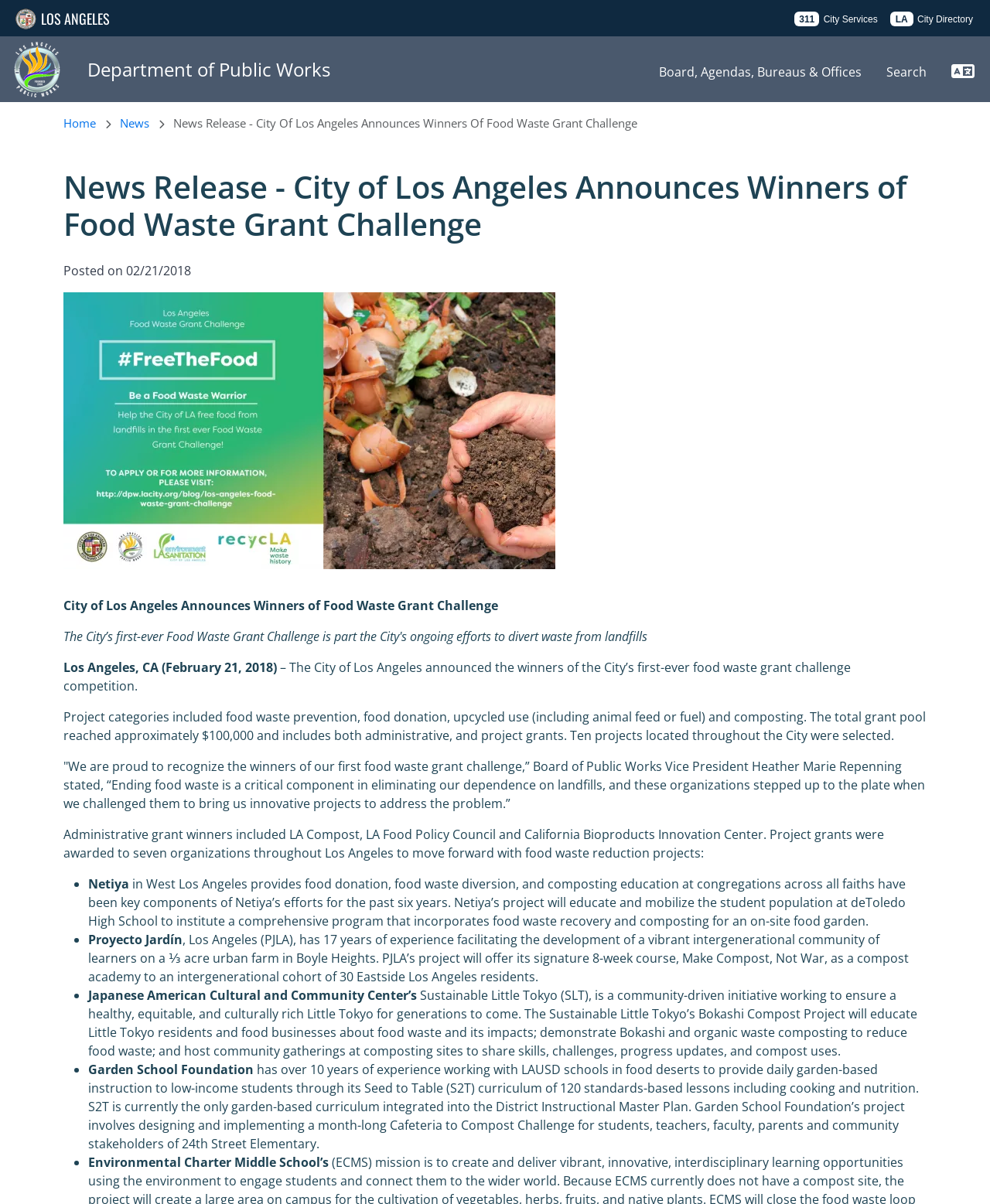Please identify the bounding box coordinates of where to click in order to follow the instruction: "Go to Home".

[0.009, 0.049, 0.066, 0.063]